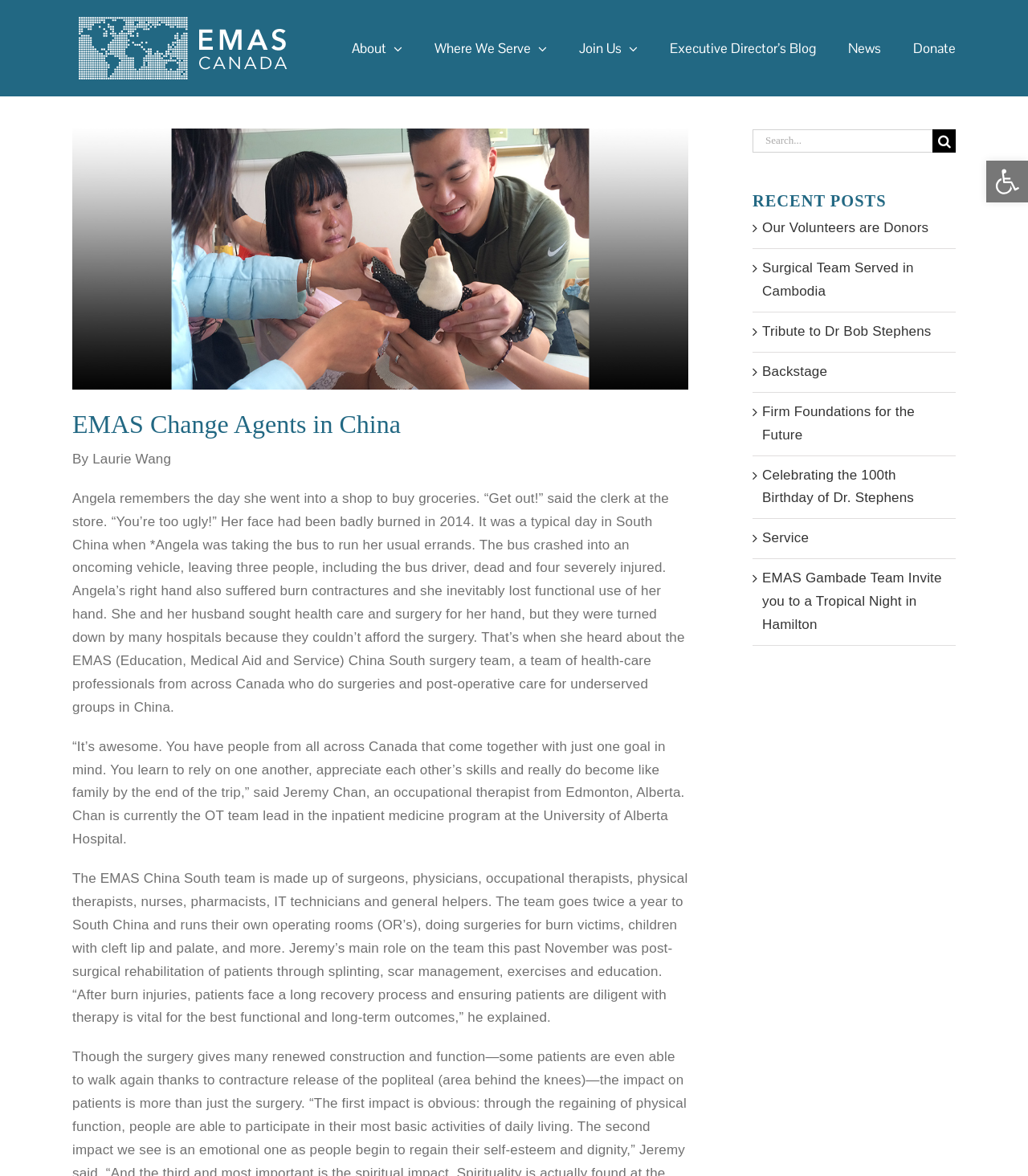Extract the bounding box for the UI element that matches this description: "Join Us".

[0.563, 0.0, 0.62, 0.081]